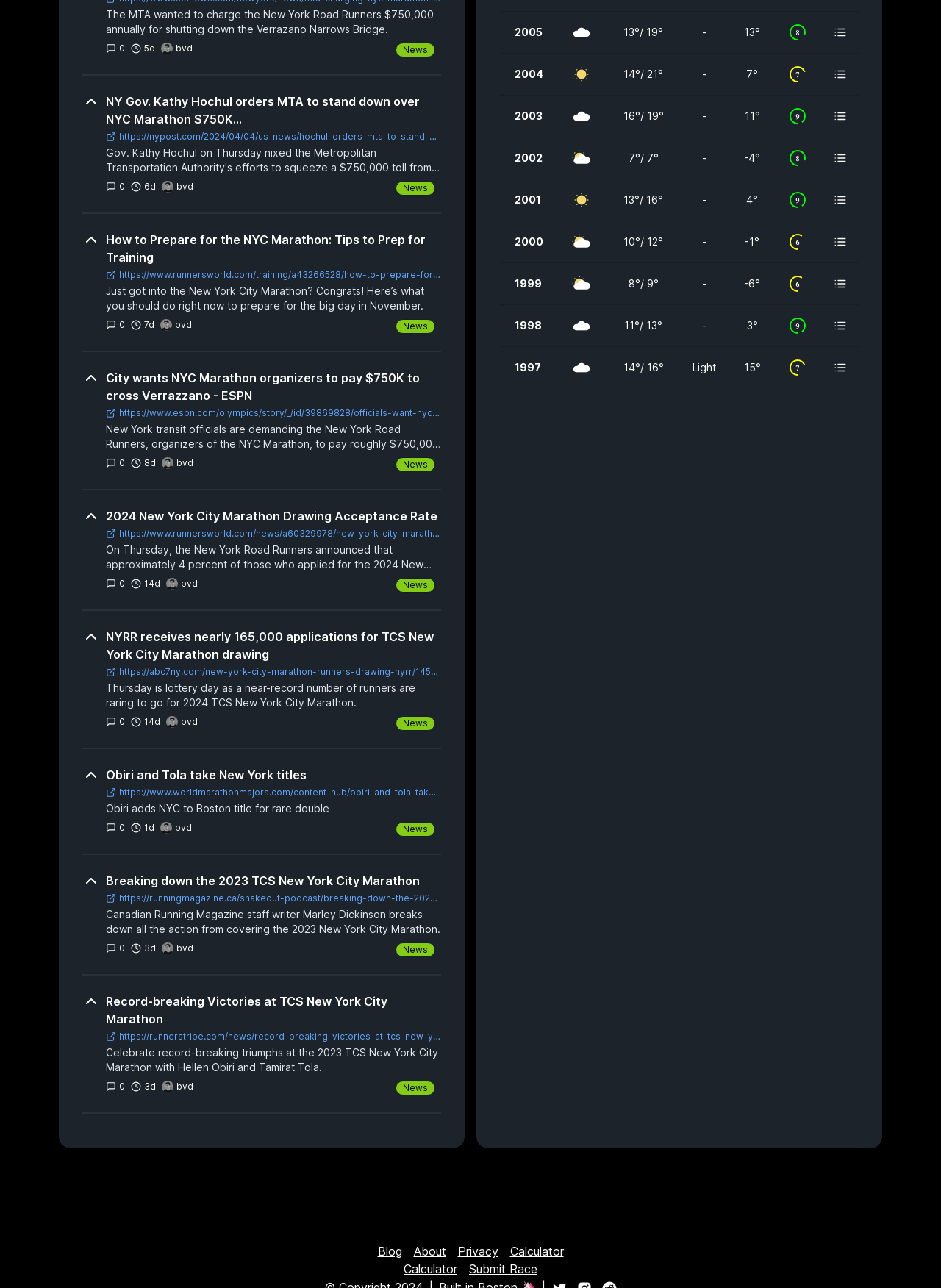What is the username of the user who posted the comment with the upvote button?
Based on the image, answer the question with a single word or brief phrase.

bvd